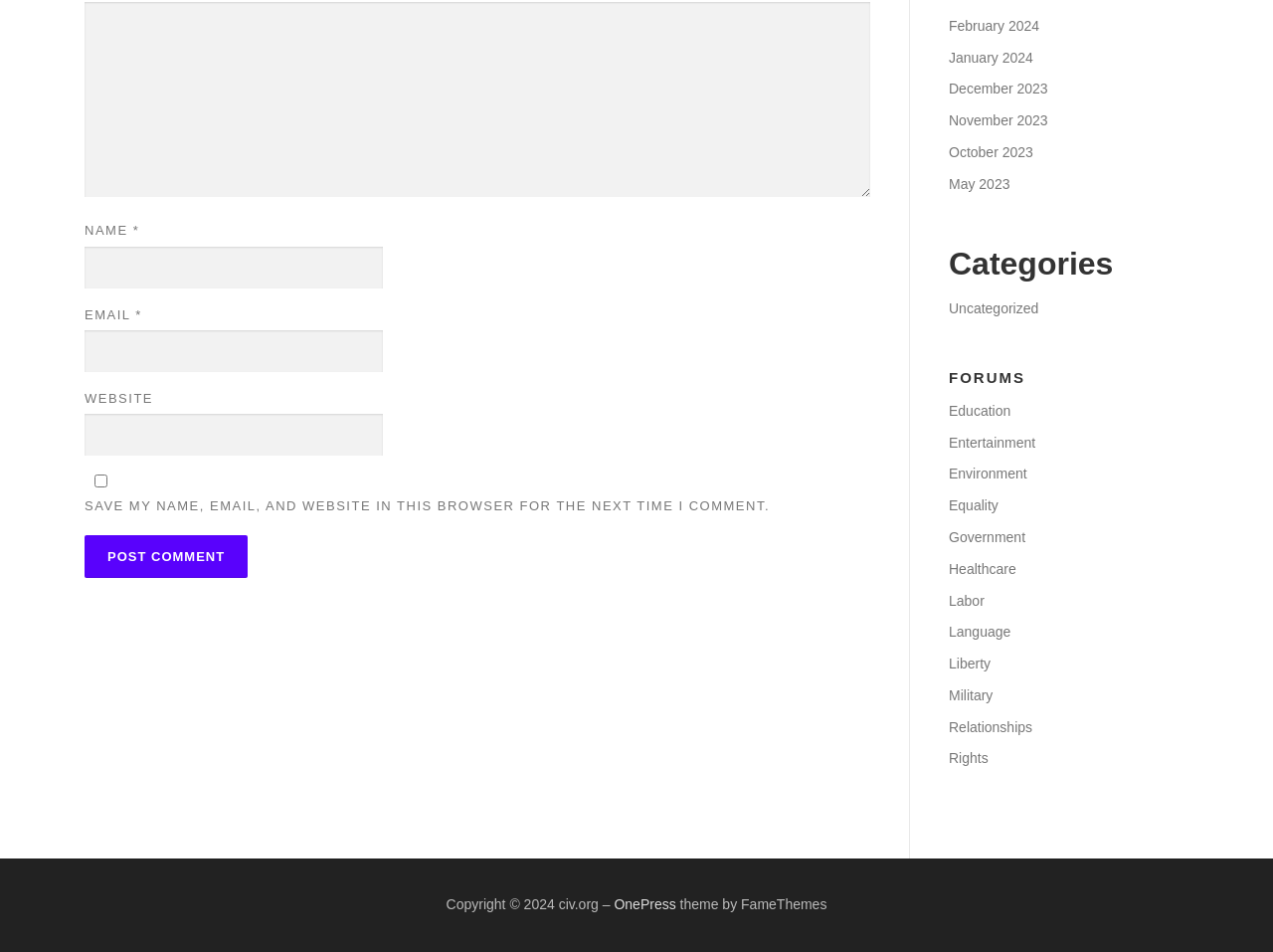Using the description "parent_node: COMMENT * name="comment"", locate and provide the bounding box of the UI element.

[0.066, 0.002, 0.684, 0.208]